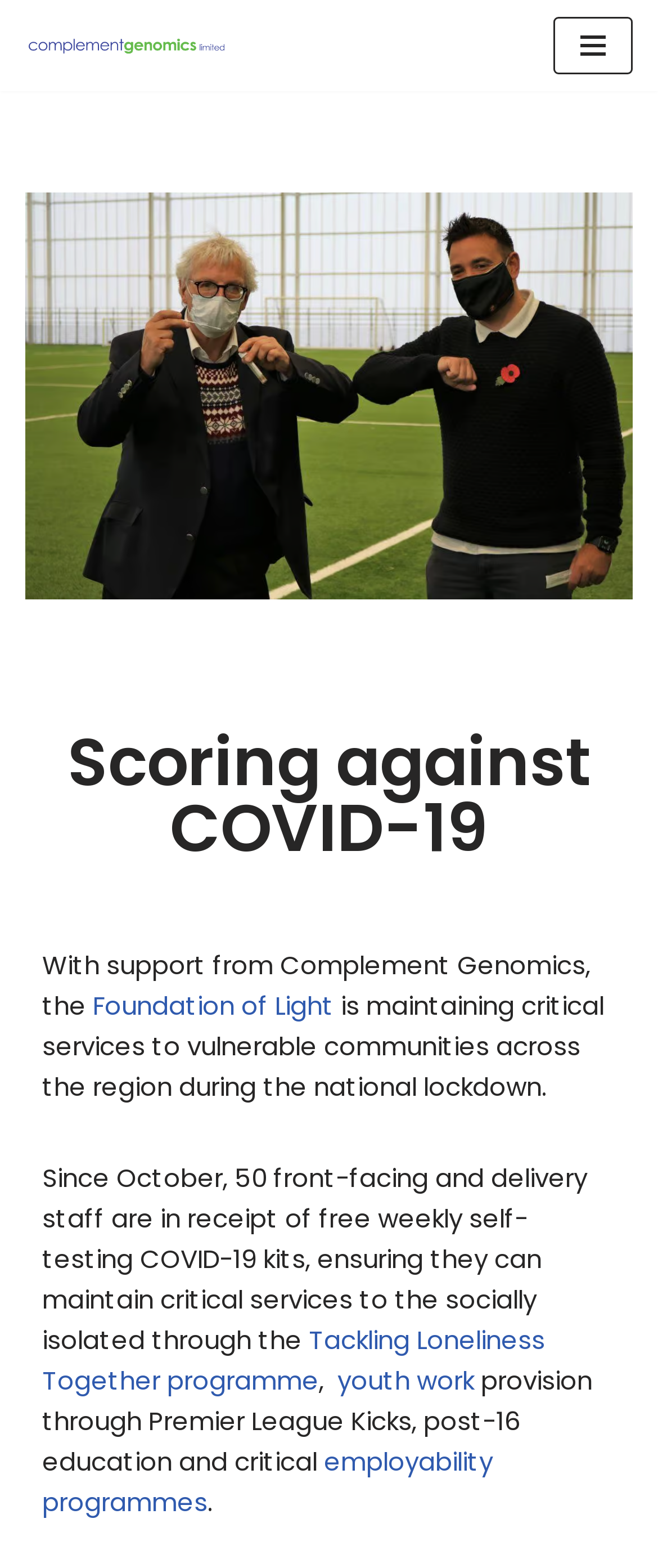What type of services is the Foundation of Light maintaining during the national lockdown?
Examine the image closely and answer the question with as much detail as possible.

By reading the text on the webpage, I found that the Foundation of Light is maintaining critical services to vulnerable communities across the region during the national lockdown.